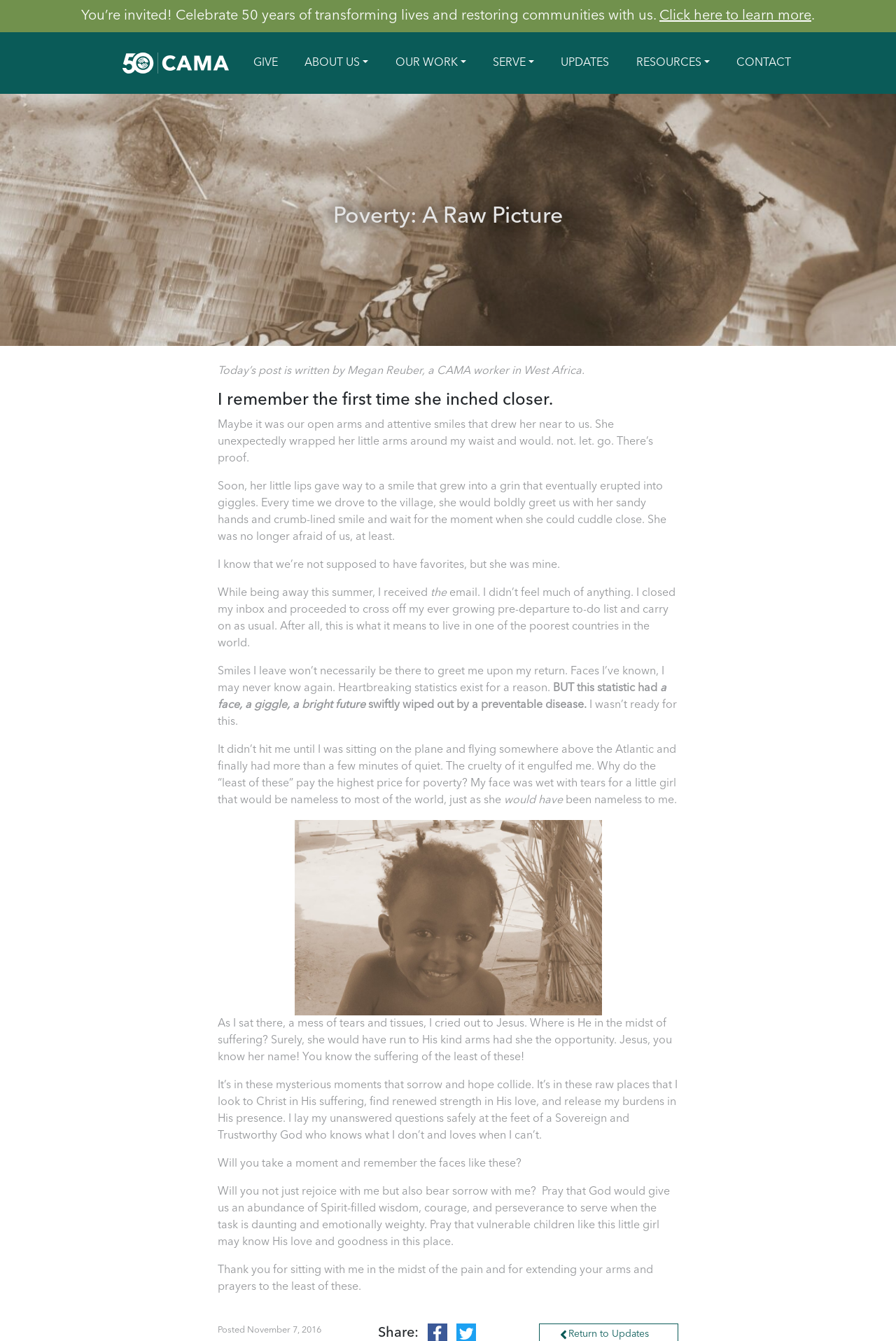Can you determine the bounding box coordinates of the area that needs to be clicked to fulfill the following instruction: "Click on the 'CAMA' link"?

[0.136, 0.033, 0.255, 0.061]